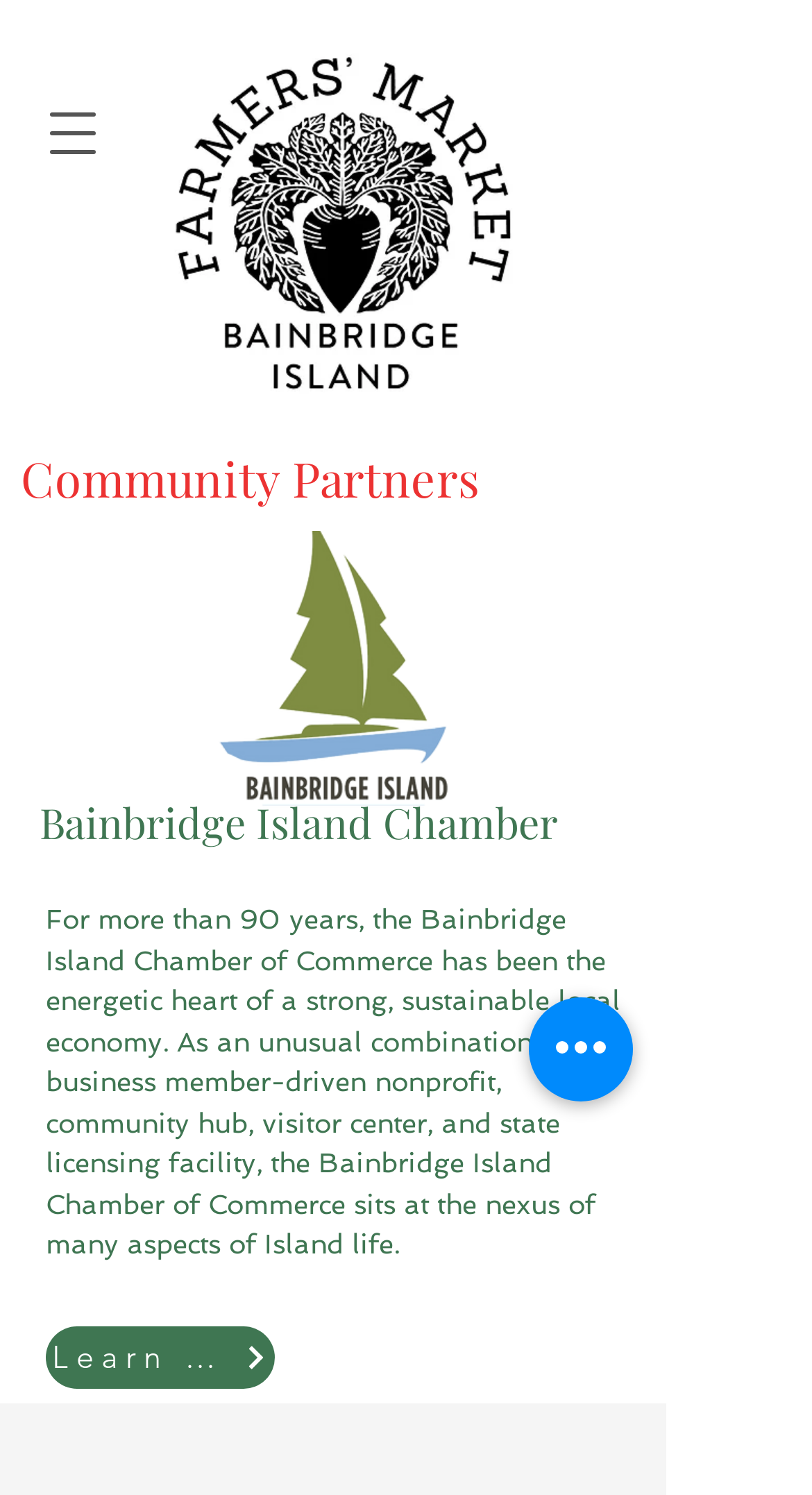Please give a succinct answer to the question in one word or phrase:
What is the purpose of the Bainbridge Island Chamber of Commerce?

Support local economy